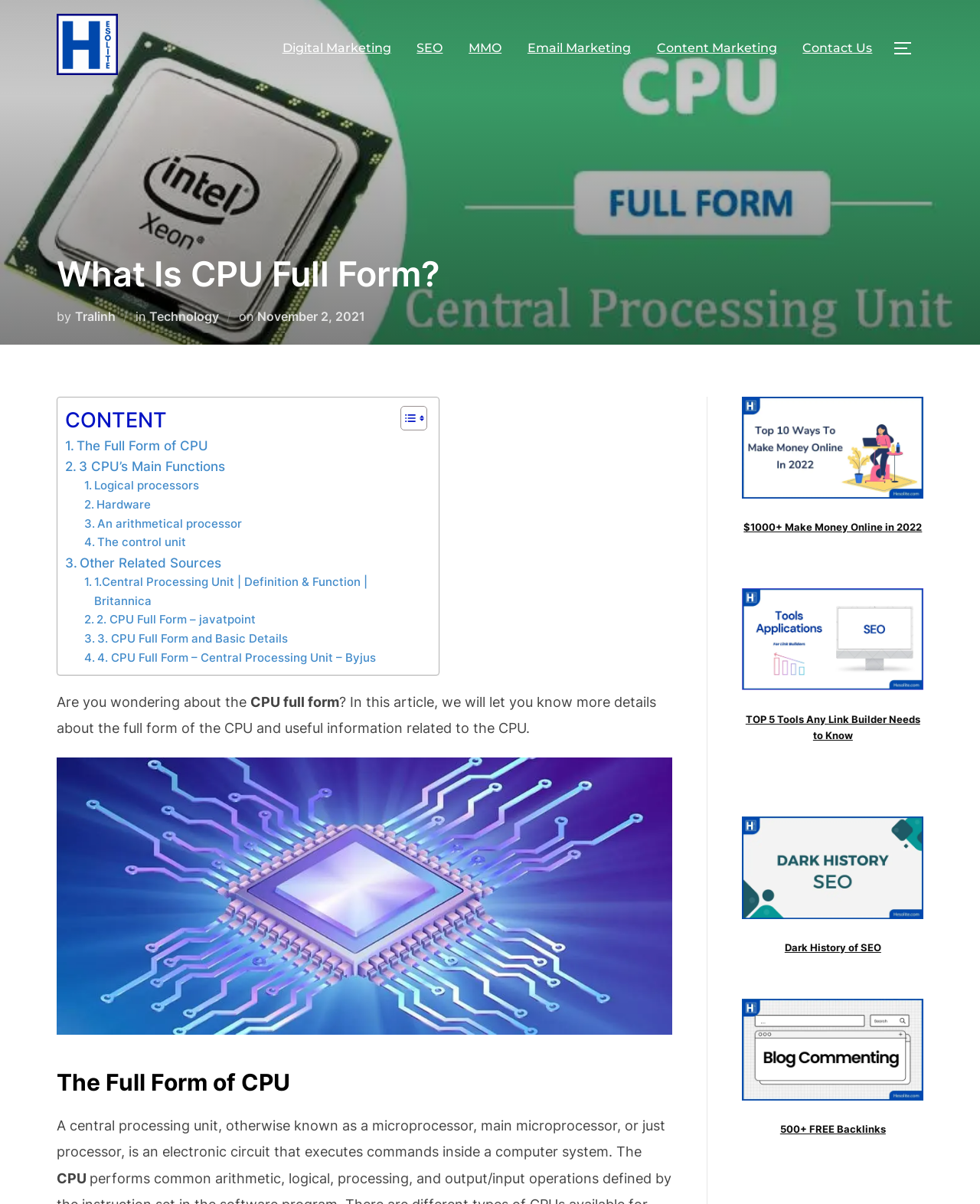What is the author of the article?
Please provide a single word or phrase based on the screenshot.

Tralinh